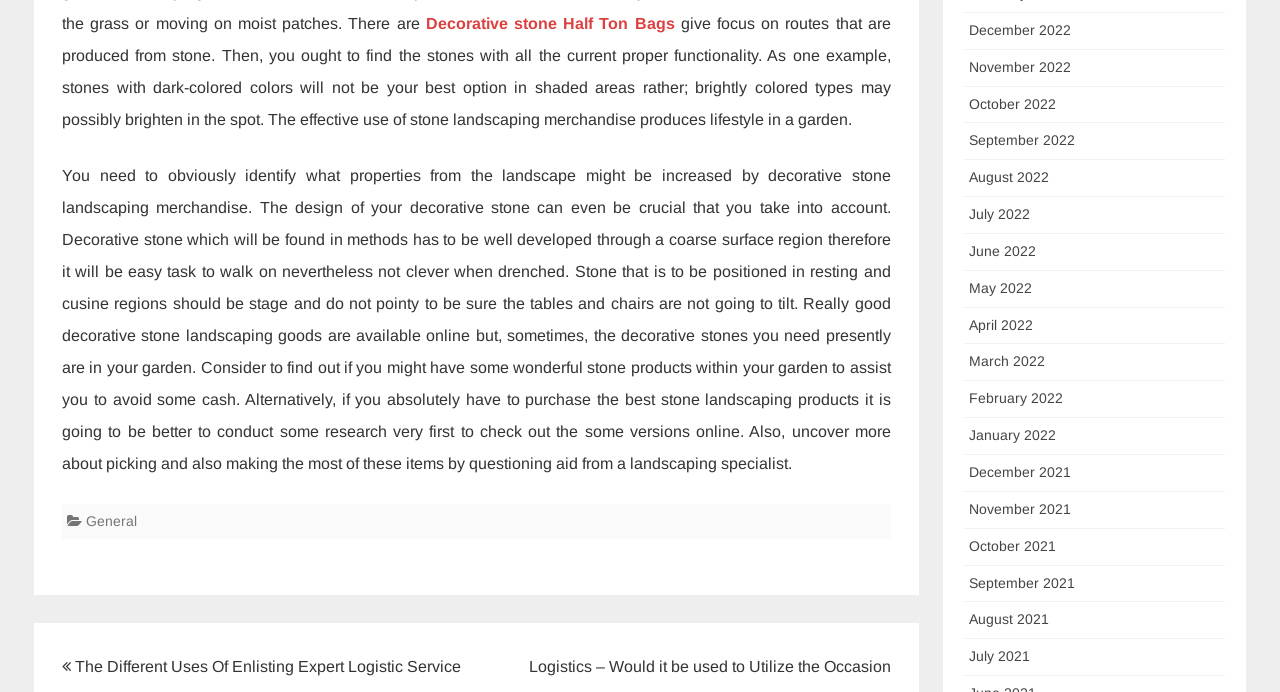Ascertain the bounding box coordinates for the UI element detailed here: "General". The coordinates should be provided as [left, top, right, bottom] with each value being a float between 0 and 1.

[0.067, 0.741, 0.107, 0.764]